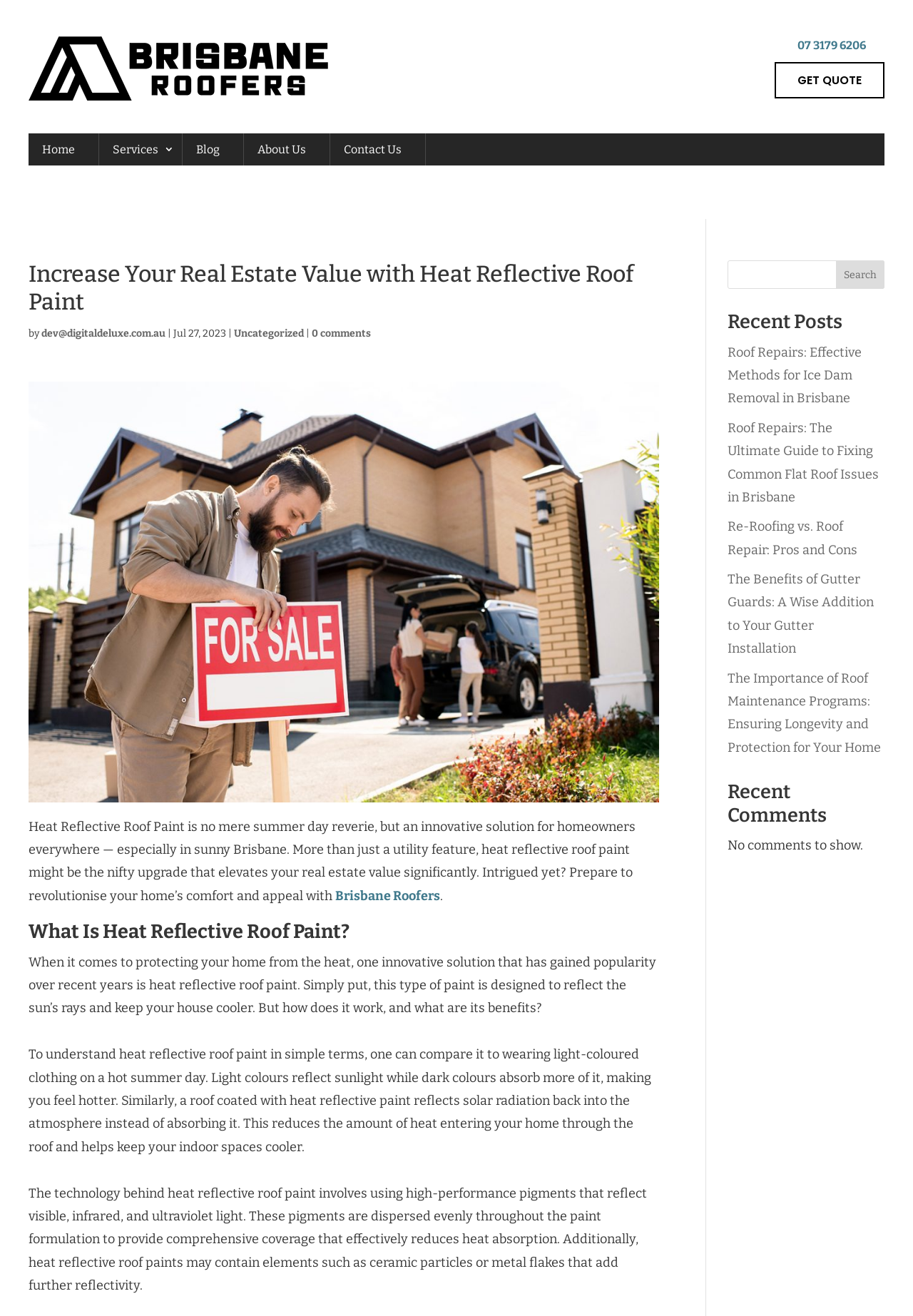What is the purpose of the search box?
Based on the visual content, answer with a single word or a brief phrase.

To search the website